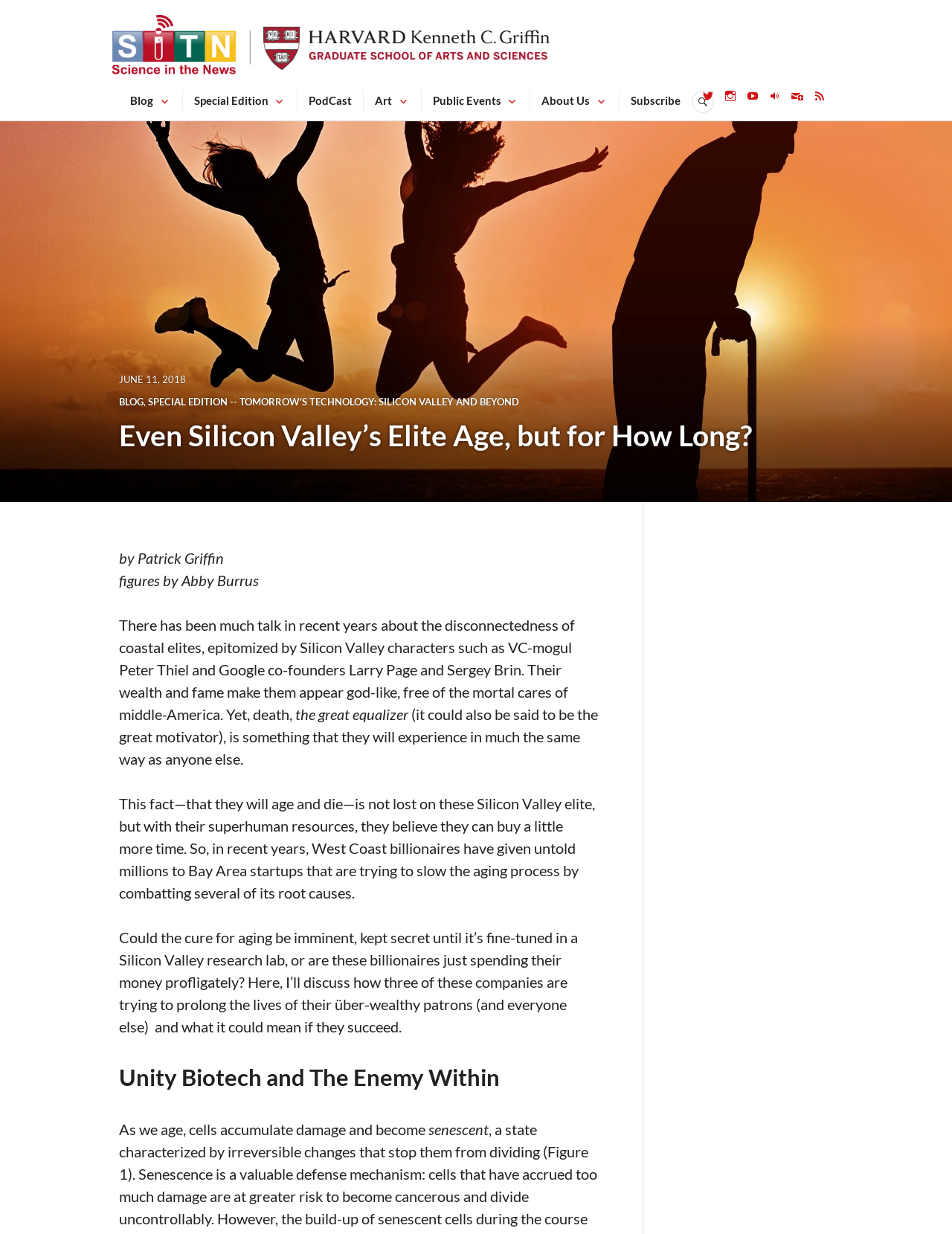Find the bounding box coordinates for the area you need to click to carry out the instruction: "Check out the 'Art' section". The coordinates should be four float numbers between 0 and 1, indicated as [left, top, right, bottom].

[0.394, 0.073, 0.412, 0.09]